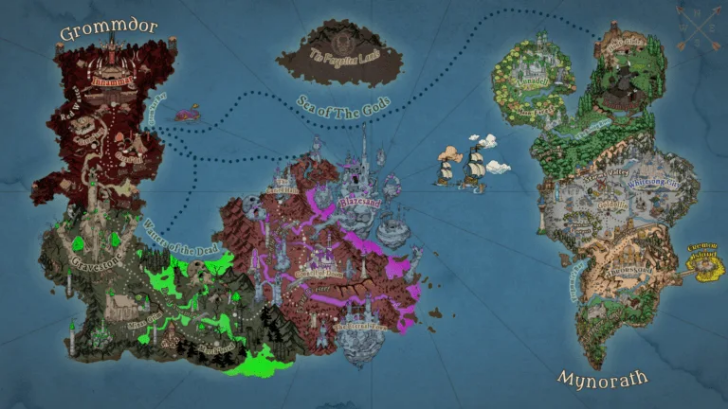Provide a comprehensive description of the image.

The image depicts an intricate map from the MMORPG "Scars of Honor," created by the Bulgarian developer Beast Burst Entertainment. This high-fantasy world features diverse regions such as Grommdoor, the Graveyard, and Mynorath, each marked with distinct colors and identifiers that suggest various terrains and environments. The map illustrates pathways connecting different areas, with scattered islands and clouds hinting at points of exploration or adventure. Designed to emphasize the game's emphasis on social interaction and cooperative gameplay, this map serves as a crucial guide for players navigating the immersive landscapes and engaging in both PvE and PvP experiences within the game's universe.